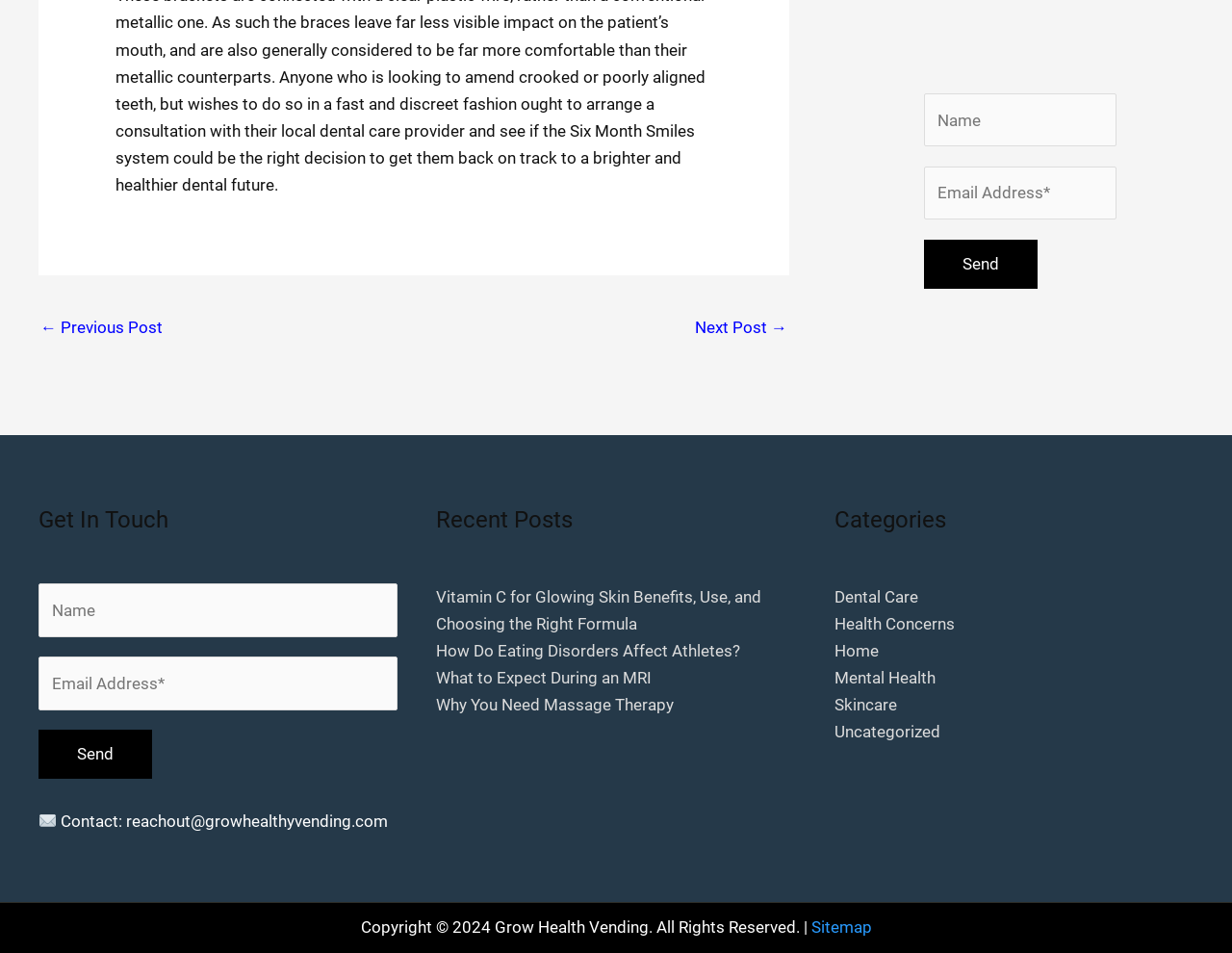Please answer the following question using a single word or phrase: 
How many recent posts are listed?

4